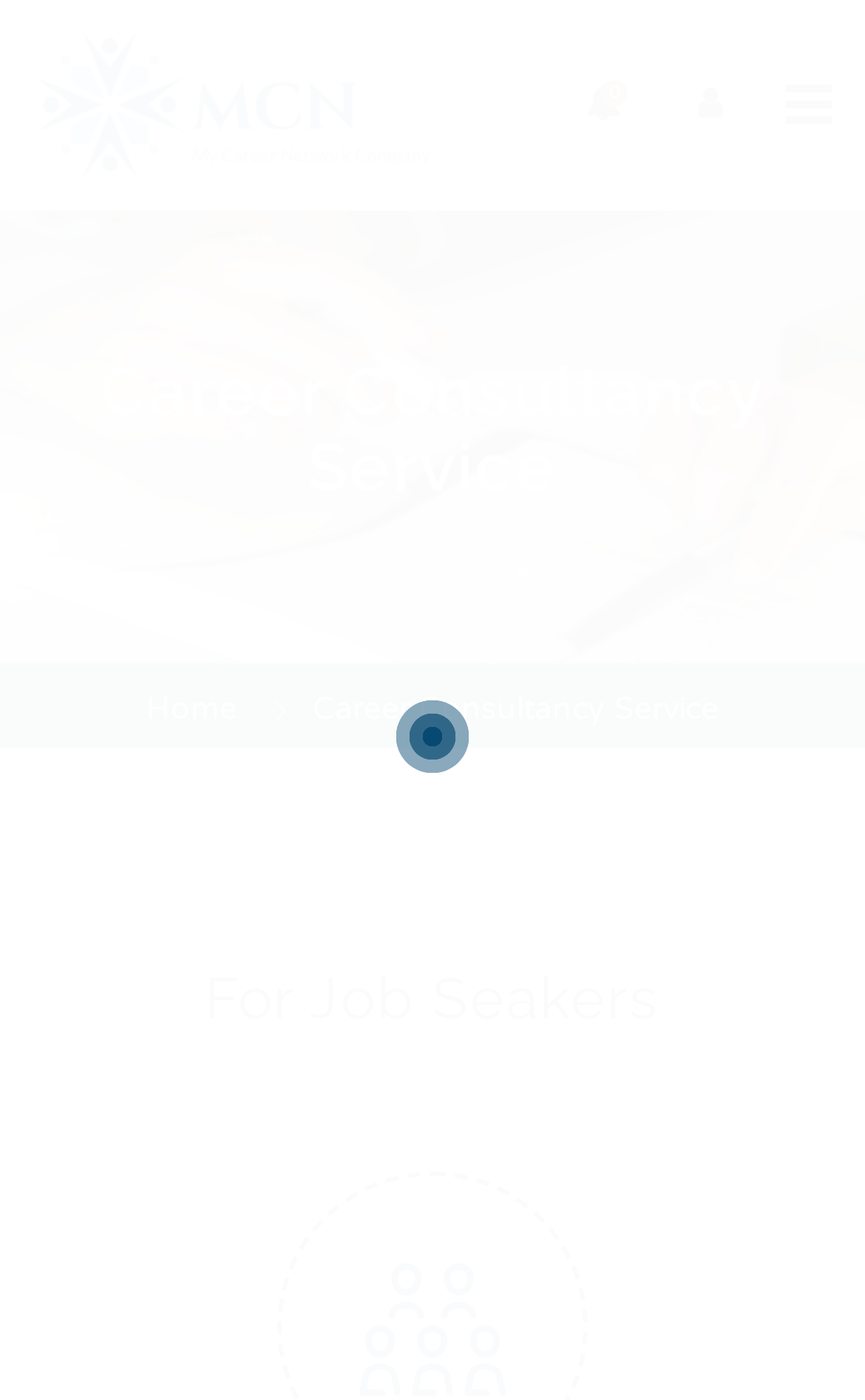From the webpage screenshot, identify the region described by <img src="https://mcn-kw.com/wp-content/uploads/2021/08/main.png" alt="MCN">. Provide the bounding box coordinates as (top-left x, top-left y, bottom-right x, bottom-right y), with each value being a floating point number between 0 and 1.

[0.038, 0.016, 0.5, 0.134]